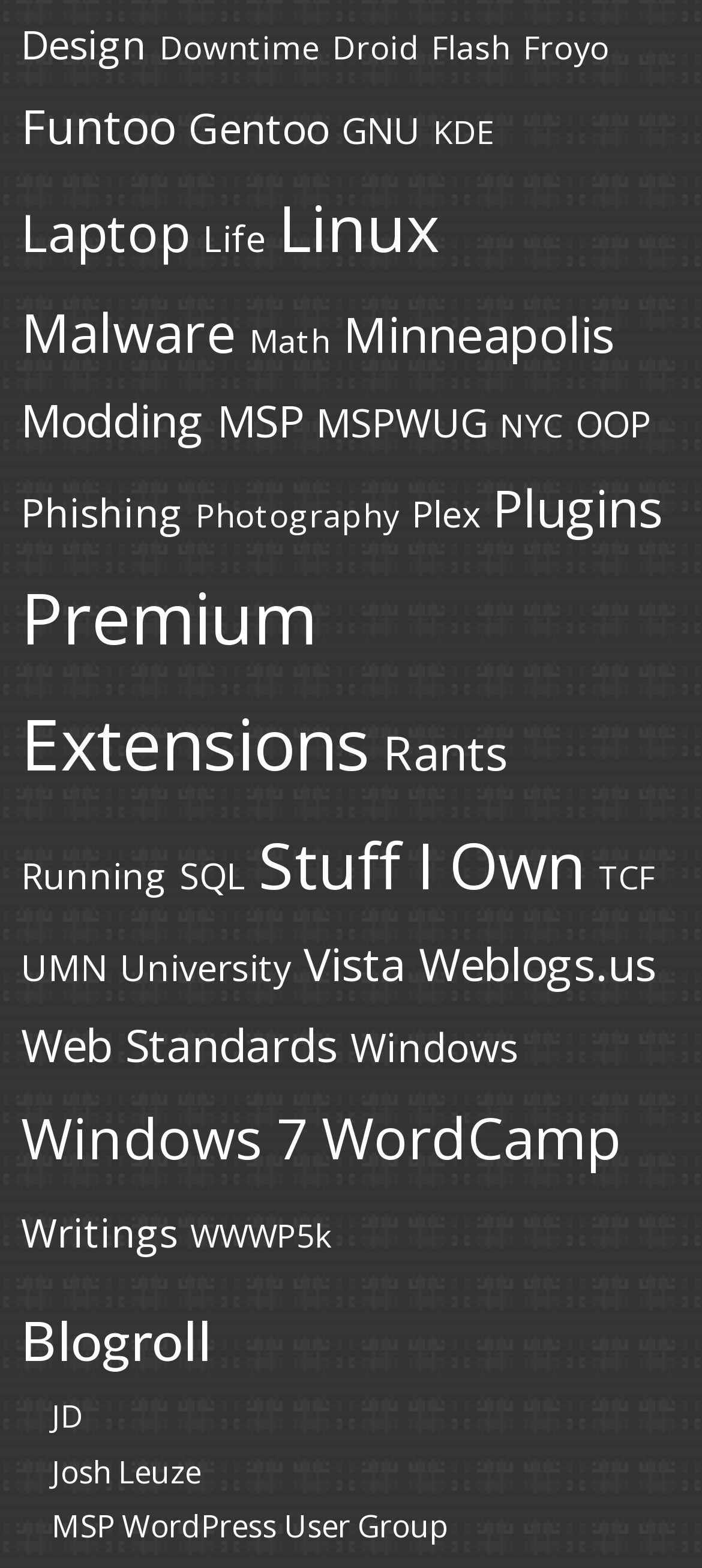What is the category with the most items?
Look at the image and respond with a one-word or short-phrase answer.

Linux